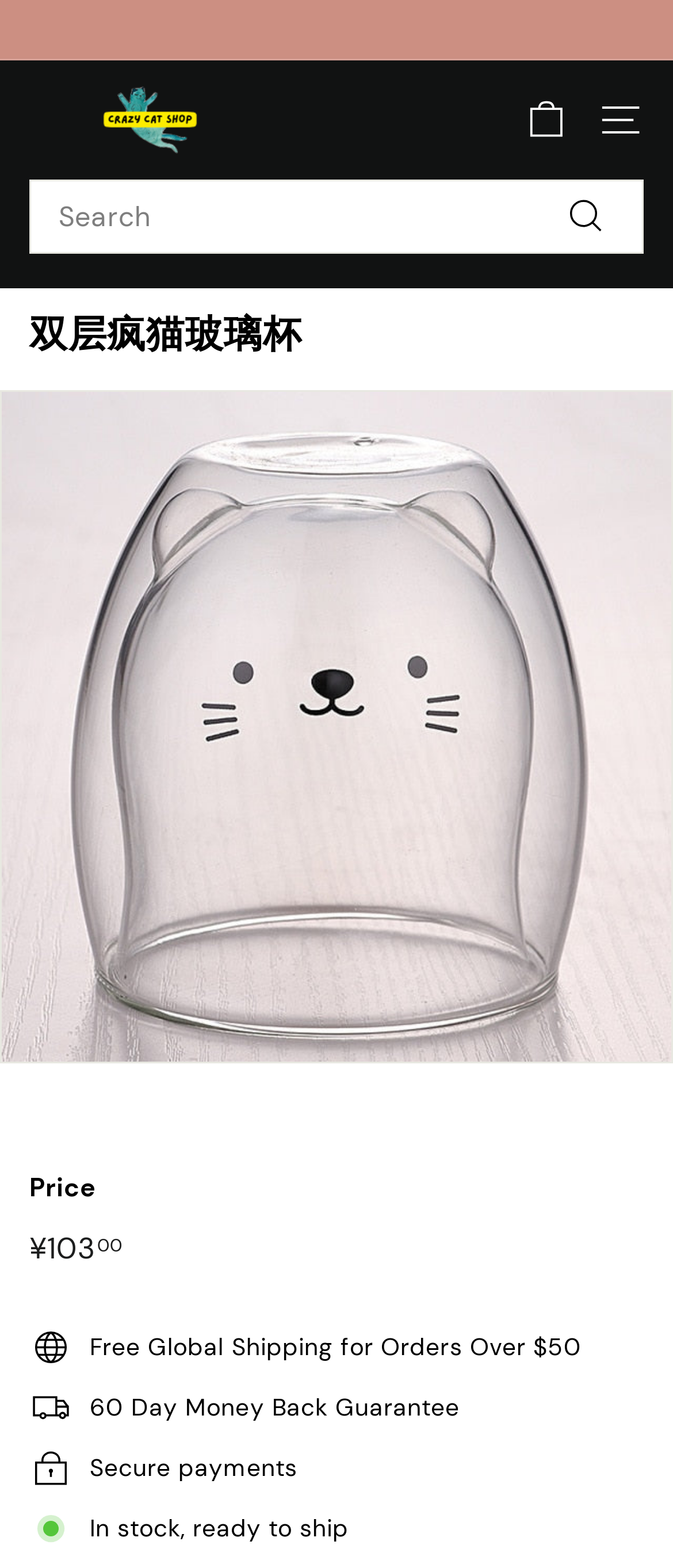Answer the question in a single word or phrase:
What is the name of the online shop?

Crazy Cat Shop